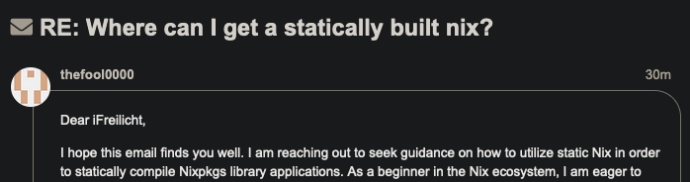What is the topic of the email conversation?
Could you give a comprehensive explanation in response to this question?

The caption states that the email conversation is about the use of static Nix for compiling Nixpkgs library applications, which suggests that the sender is seeking guidance on this specific topic and is a beginner in the Nix ecosystem.